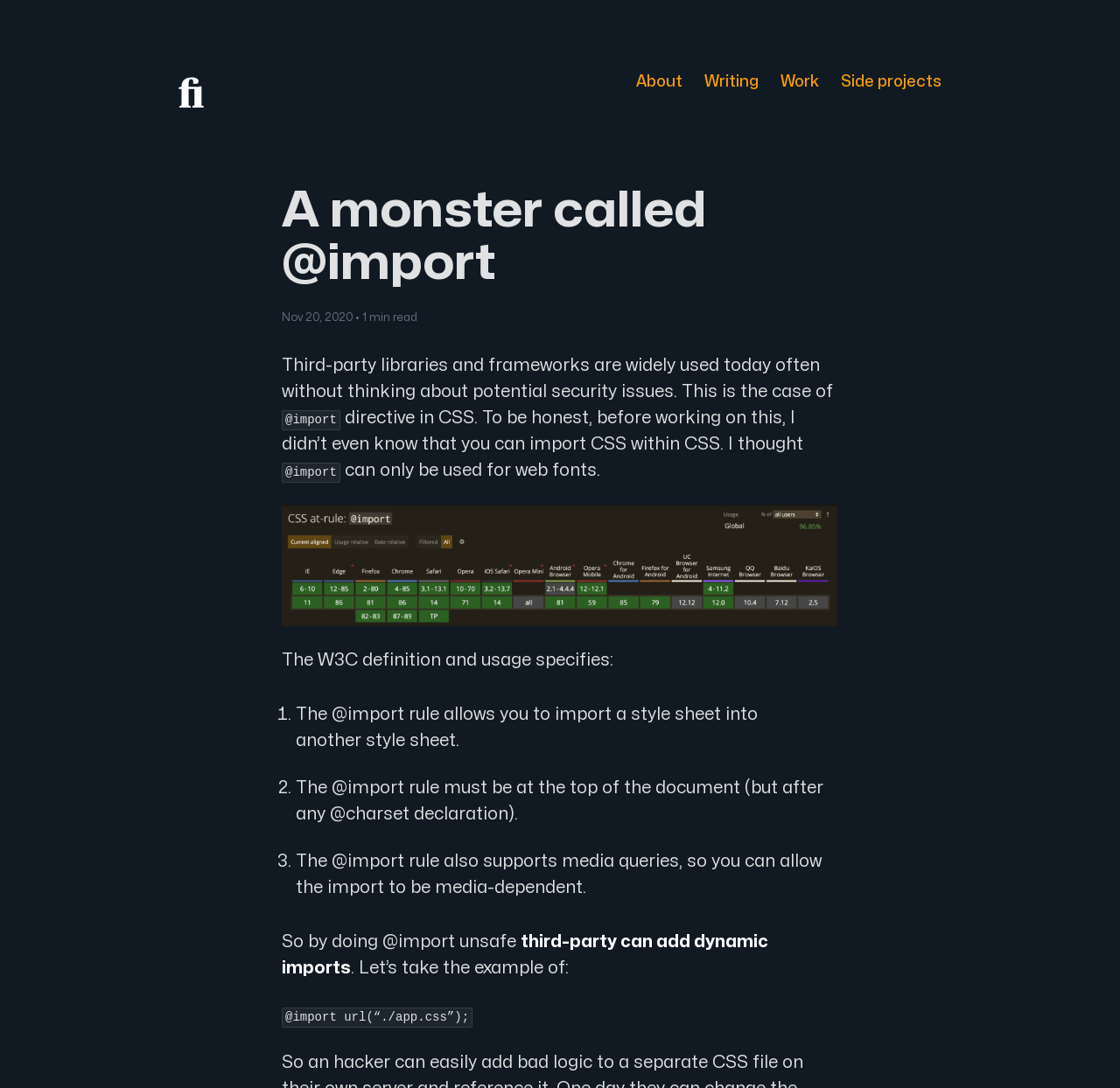Extract the bounding box for the UI element that matches this description: "Work".

[0.697, 0.068, 0.731, 0.082]